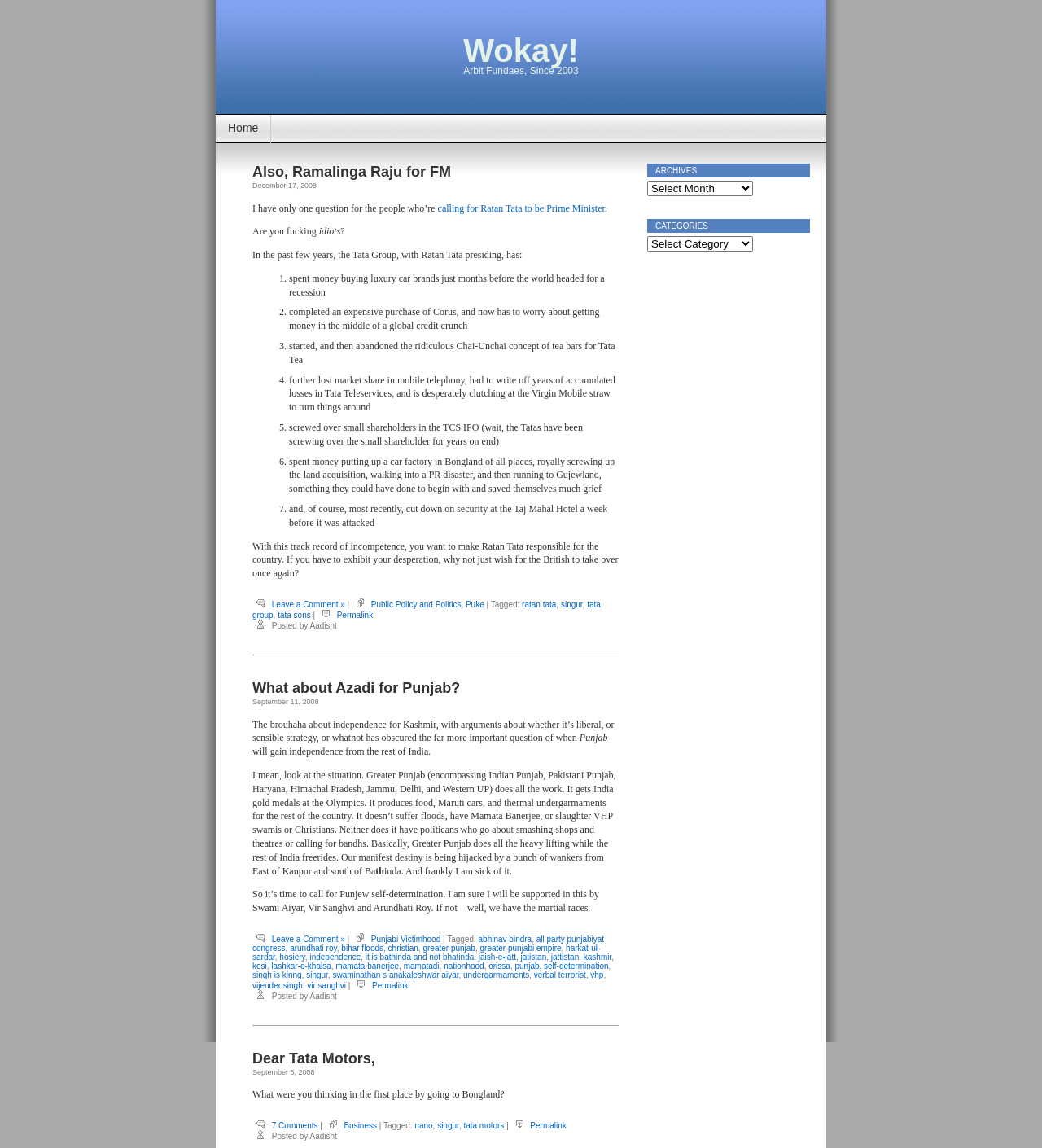Determine the bounding box coordinates for the clickable element to execute this instruction: "Click on 'Public Policy and Politics'". Provide the coordinates as four float numbers between 0 and 1, i.e., [left, top, right, bottom].

[0.356, 0.523, 0.442, 0.531]